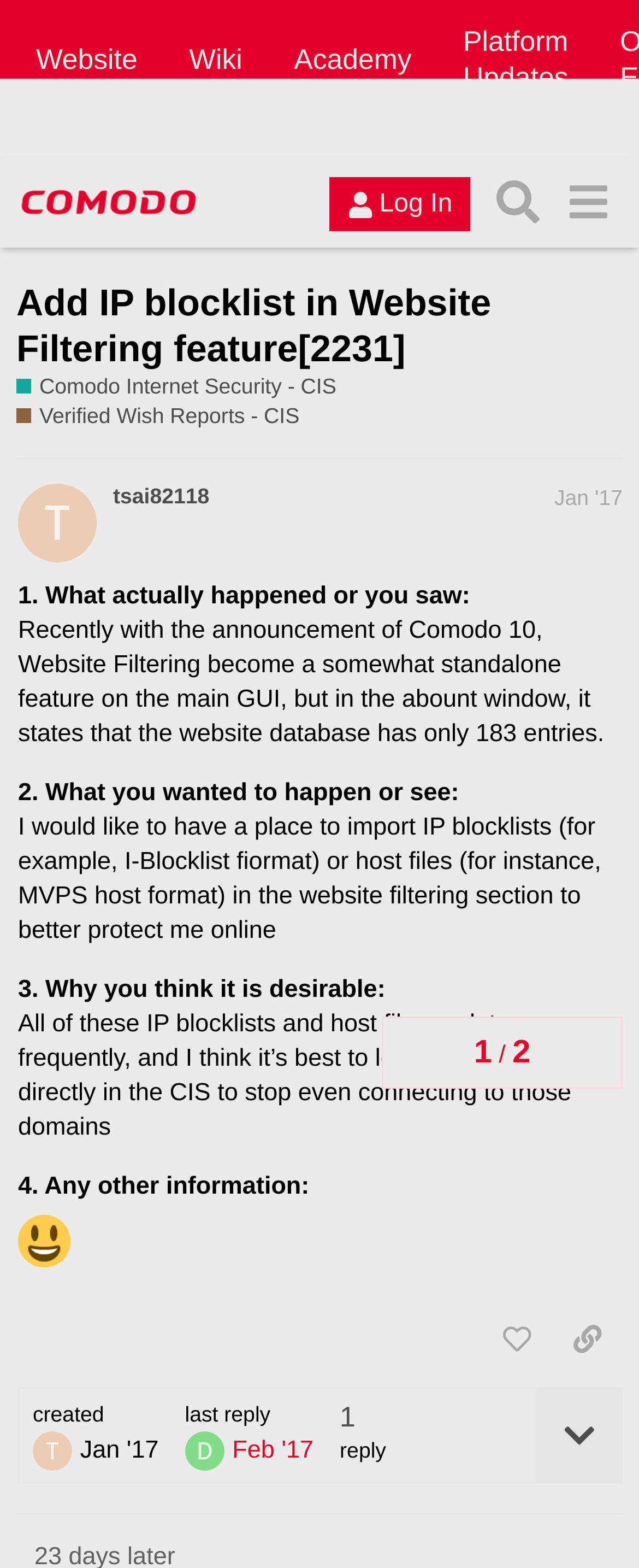Identify the bounding box coordinates of the section to be clicked to complete the task described by the following instruction: "Like this post". The coordinates should be four float numbers between 0 and 1, formatted as [left, top, right, bottom].

[0.753, 0.834, 0.864, 0.874]